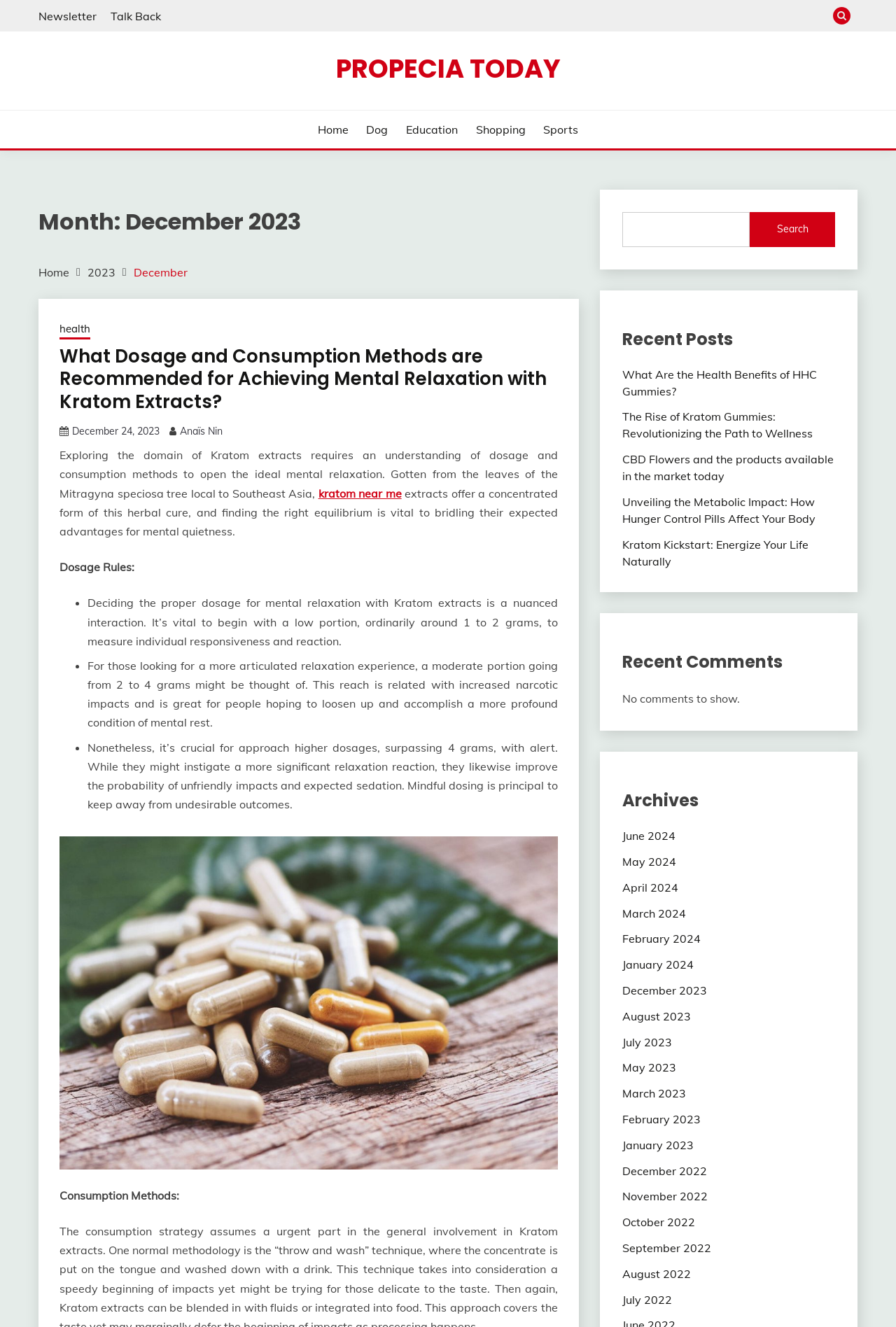Identify the bounding box coordinates necessary to click and complete the given instruction: "Go to Home page".

[0.355, 0.091, 0.389, 0.104]